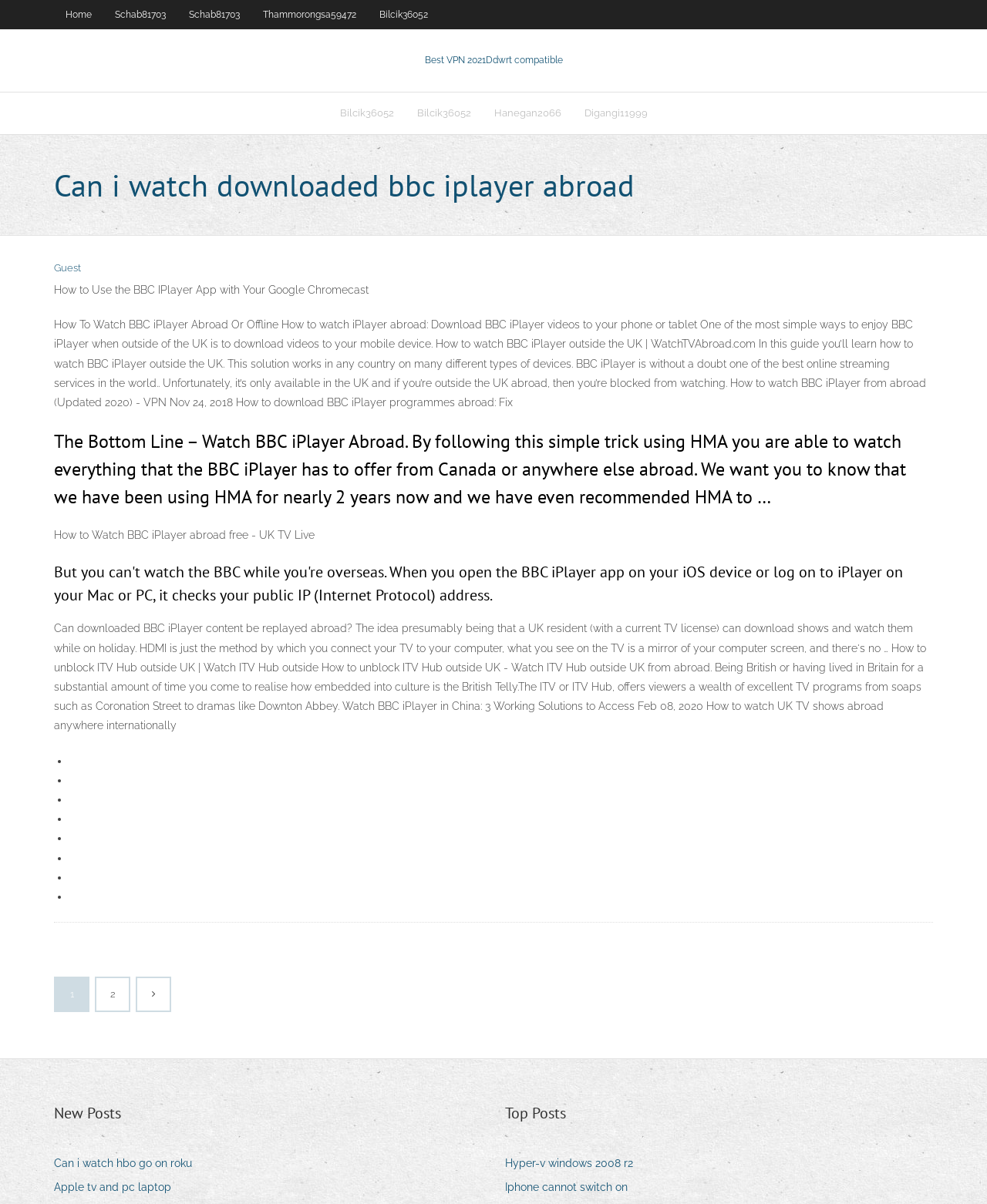What is the main topic of this webpage? Based on the image, give a response in one word or a short phrase.

BBC iPlayer